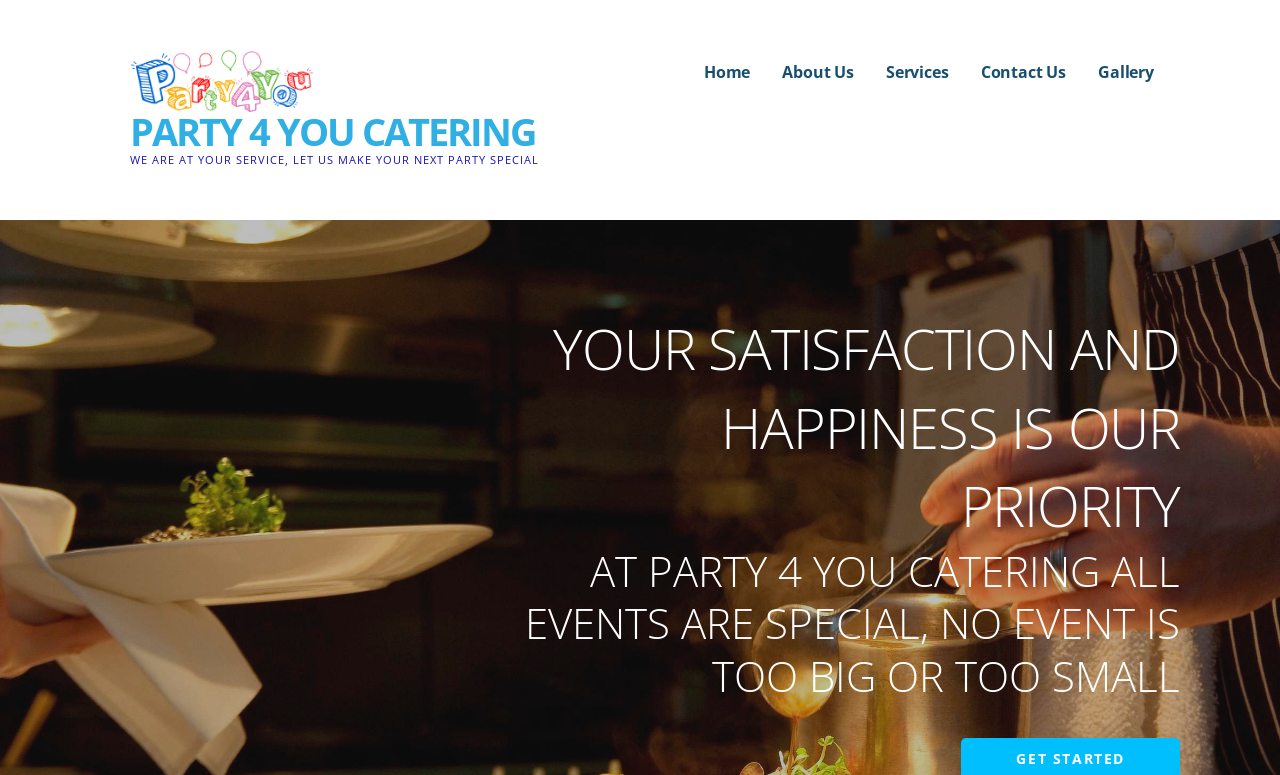What kind of events does the catering service cater to?
From the screenshot, provide a brief answer in one word or phrase.

All events